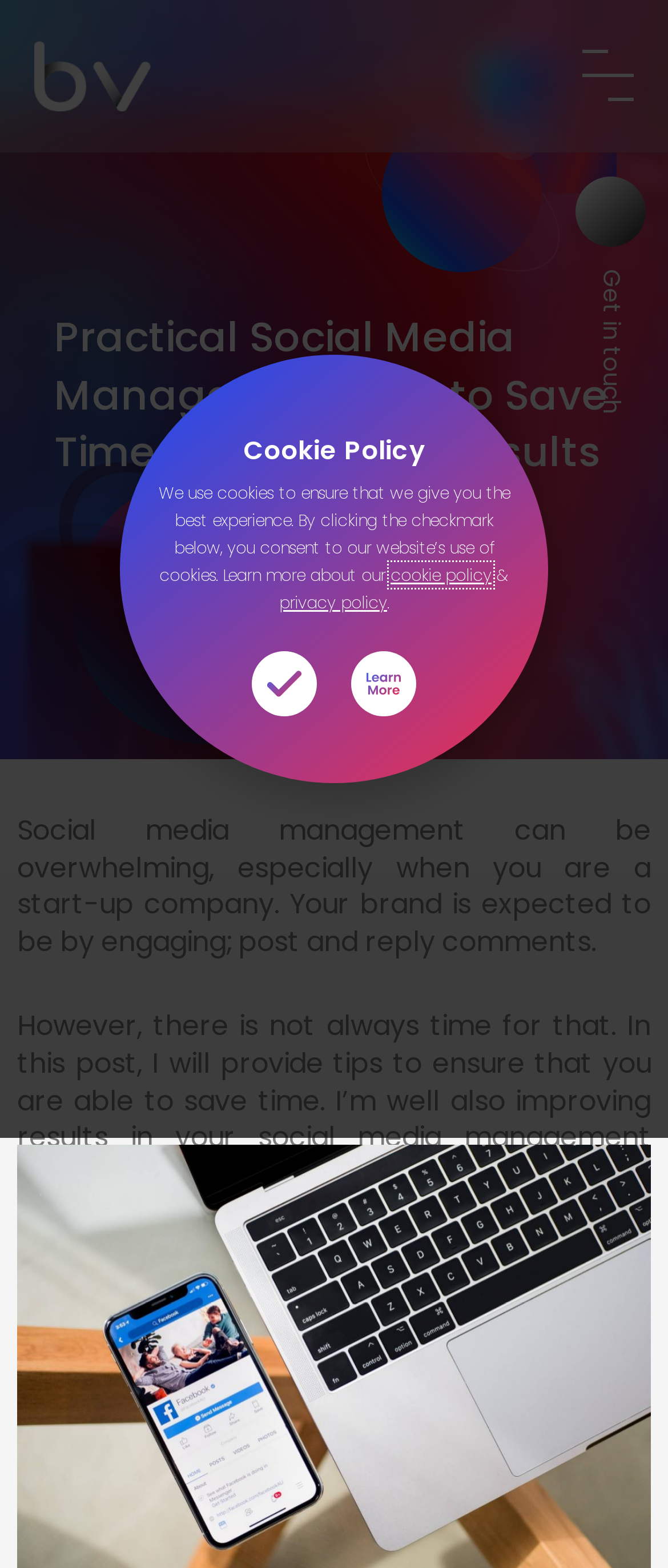Extract the bounding box coordinates of the UI element described: "alt="bybv"". Provide the coordinates in the format [left, top, right, bottom] with values ranging from 0 to 1.

[0.051, 0.026, 0.241, 0.071]